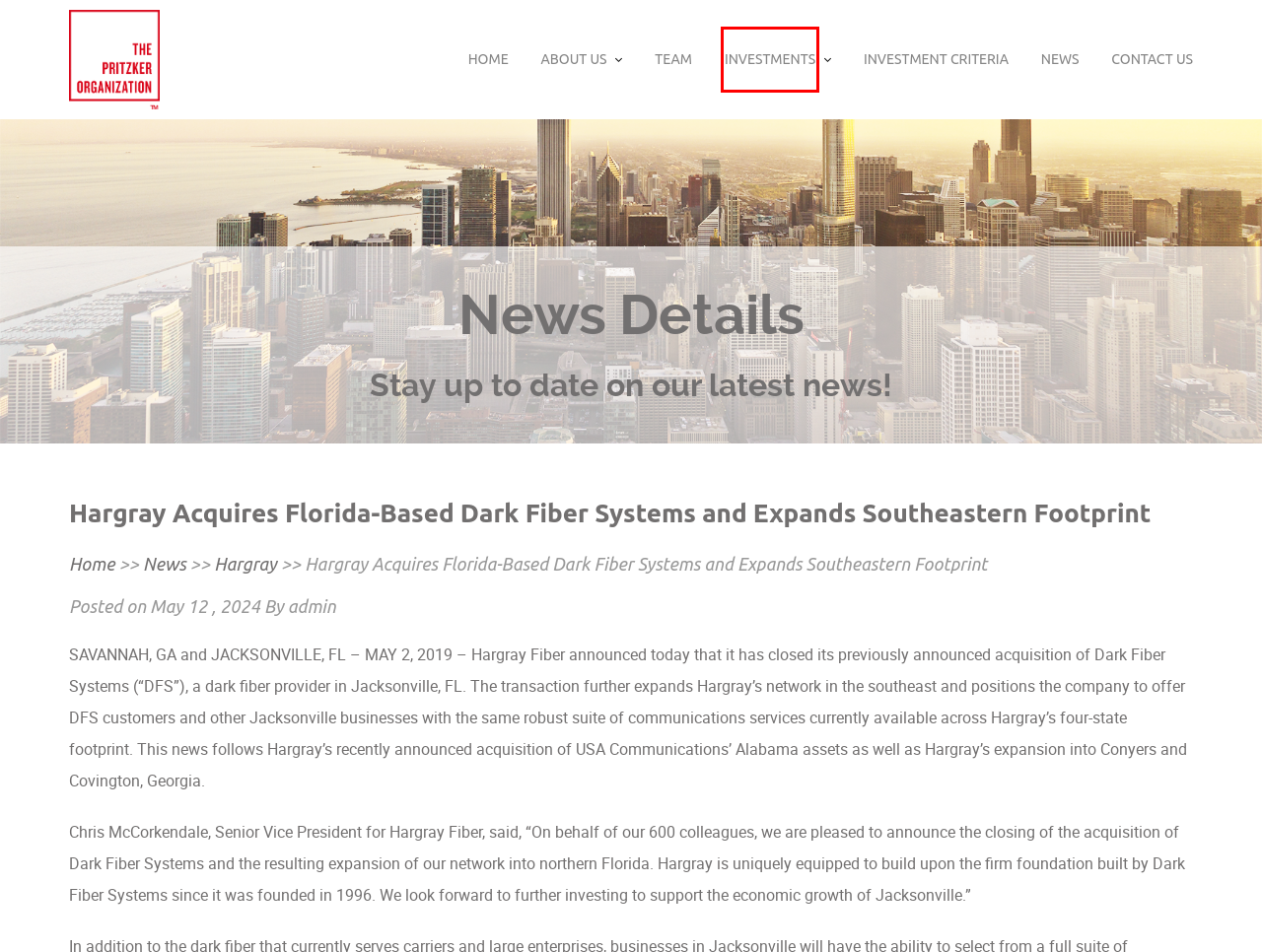You see a screenshot of a webpage with a red bounding box surrounding an element. Pick the webpage description that most accurately represents the new webpage after interacting with the element in the red bounding box. The options are:
A. T P O  – Investment Criteria
B. Home | 53Stations
C. T P O
D. T P O  – Contact Us
E. T P O  – Meet Our Team
F. T P O  – TPO News
G. T P O  – About Us
H. T P O  – Investments

H